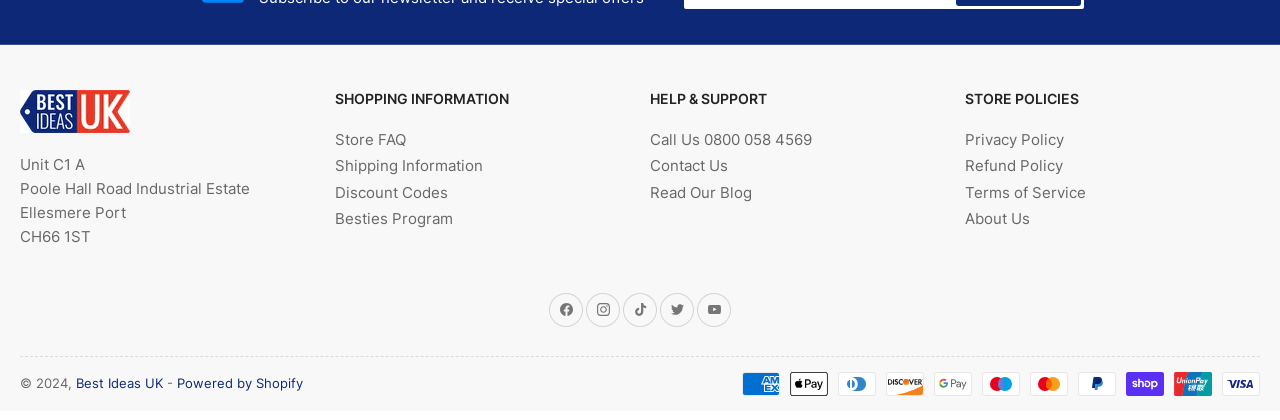What social media platforms is the store on?
We need a detailed and exhaustive answer to the question. Please elaborate.

I found the social media platforms by looking at the links at the bottom of the page, which display icons for each platform.